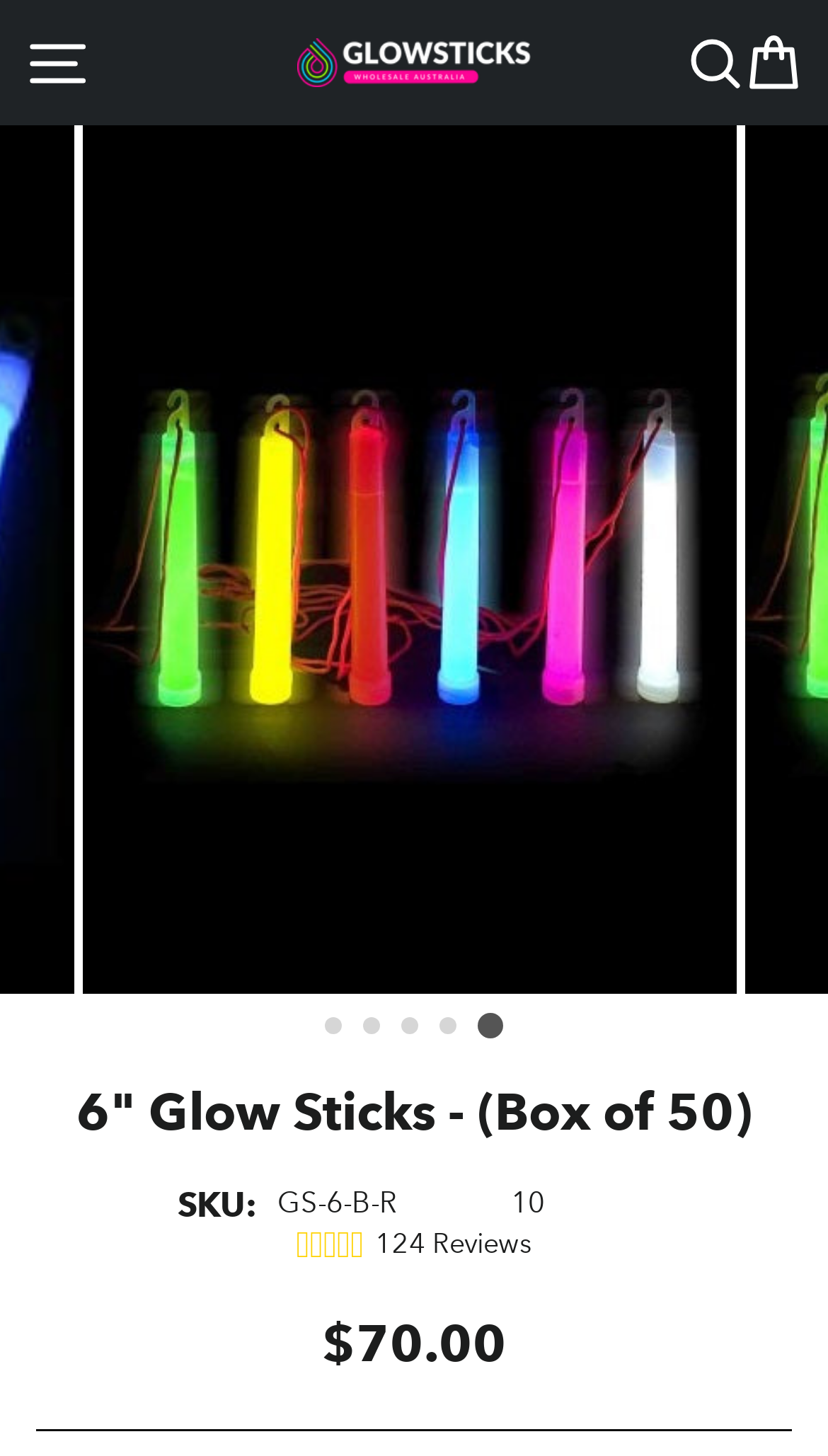How many reviews does the product have?
Based on the image content, provide your answer in one word or a short phrase.

124